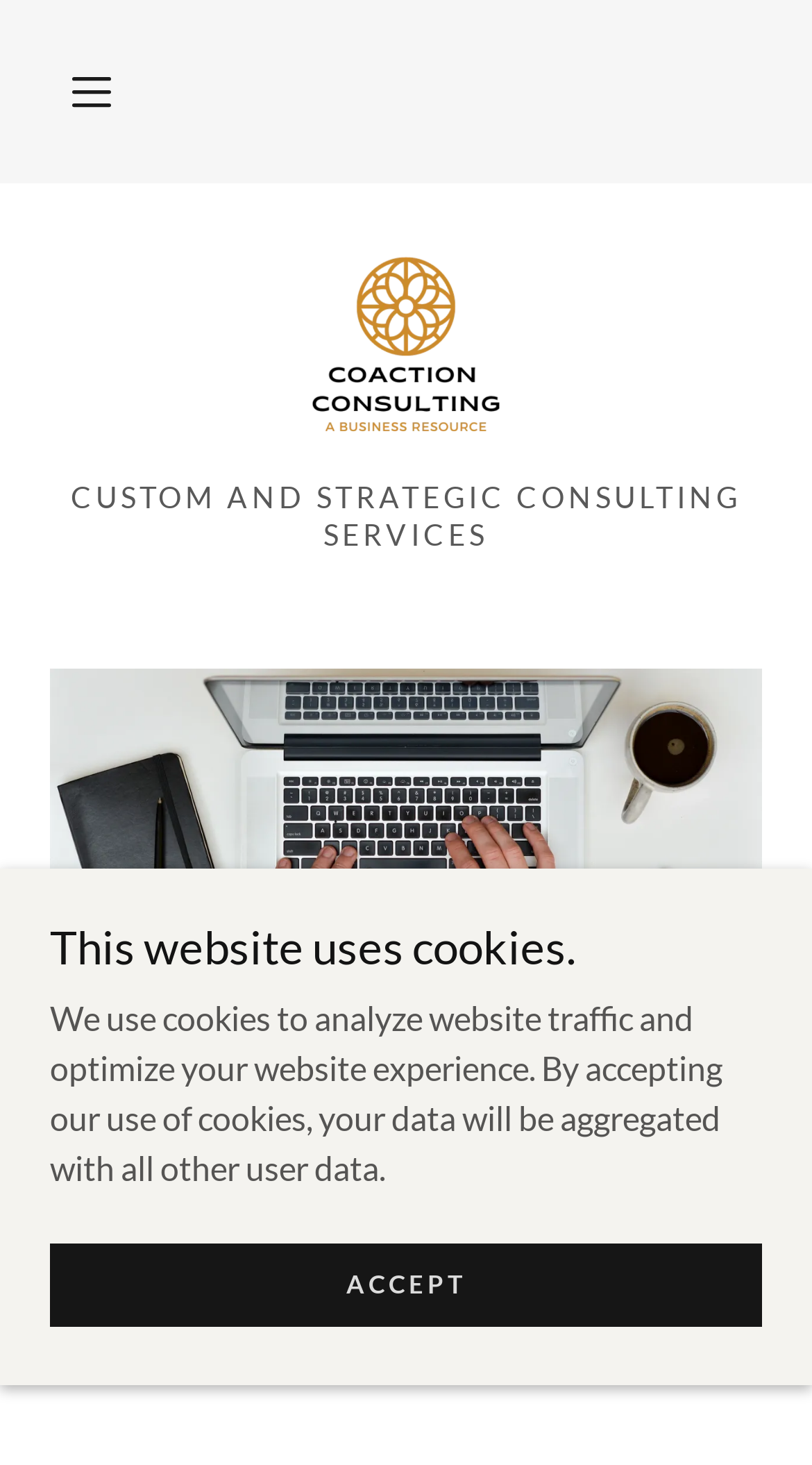Predict the bounding box coordinates of the UI element that matches this description: "Accept". The coordinates should be in the format [left, top, right, bottom] with each value between 0 and 1.

[0.062, 0.847, 0.938, 0.904]